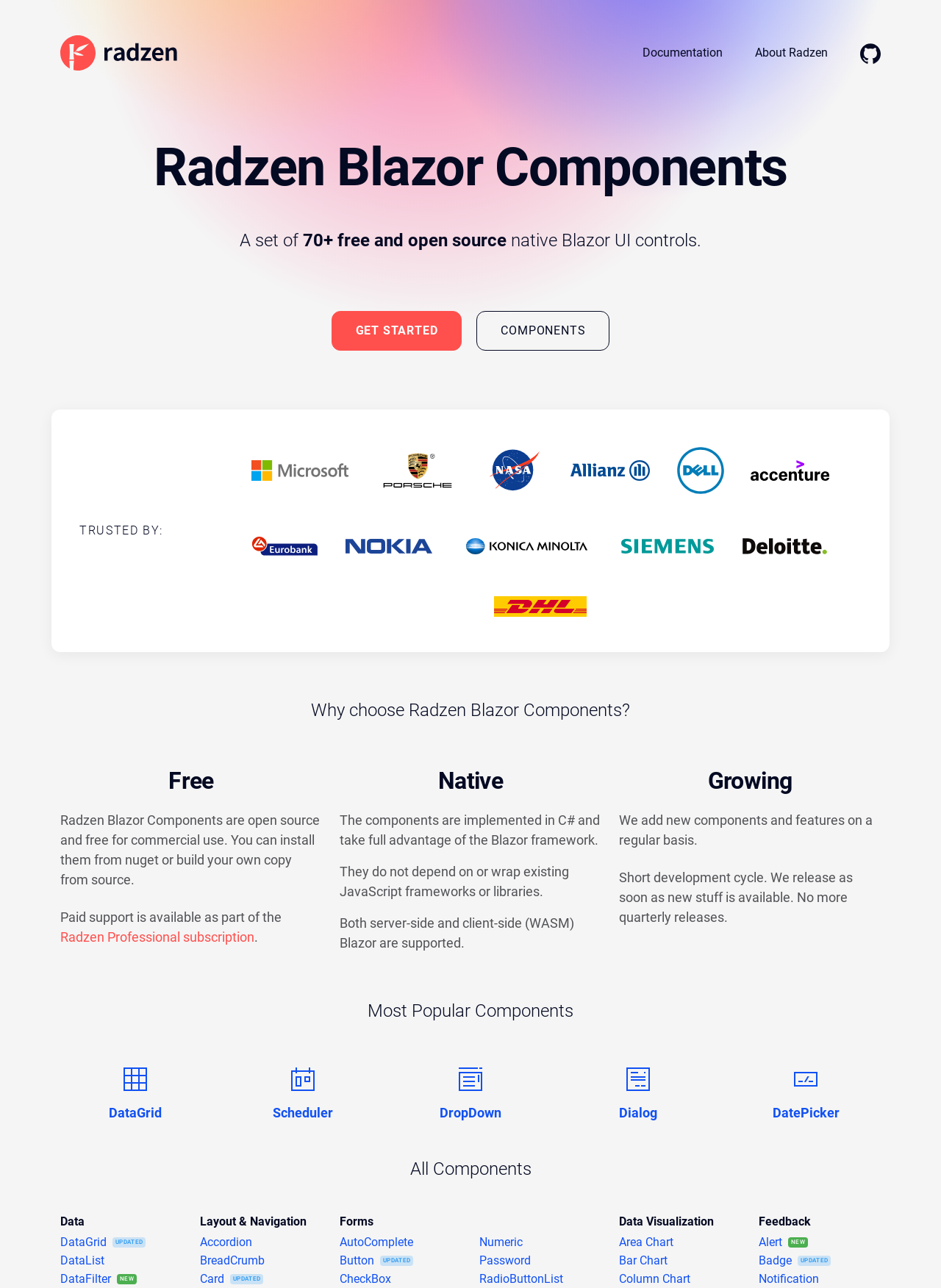Locate the bounding box coordinates of the area to click to fulfill this instruction: "Explore the Radzen Blazor Components". The bounding box should be presented as four float numbers between 0 and 1, in the order [left, top, right, bottom].

[0.064, 0.11, 0.936, 0.151]